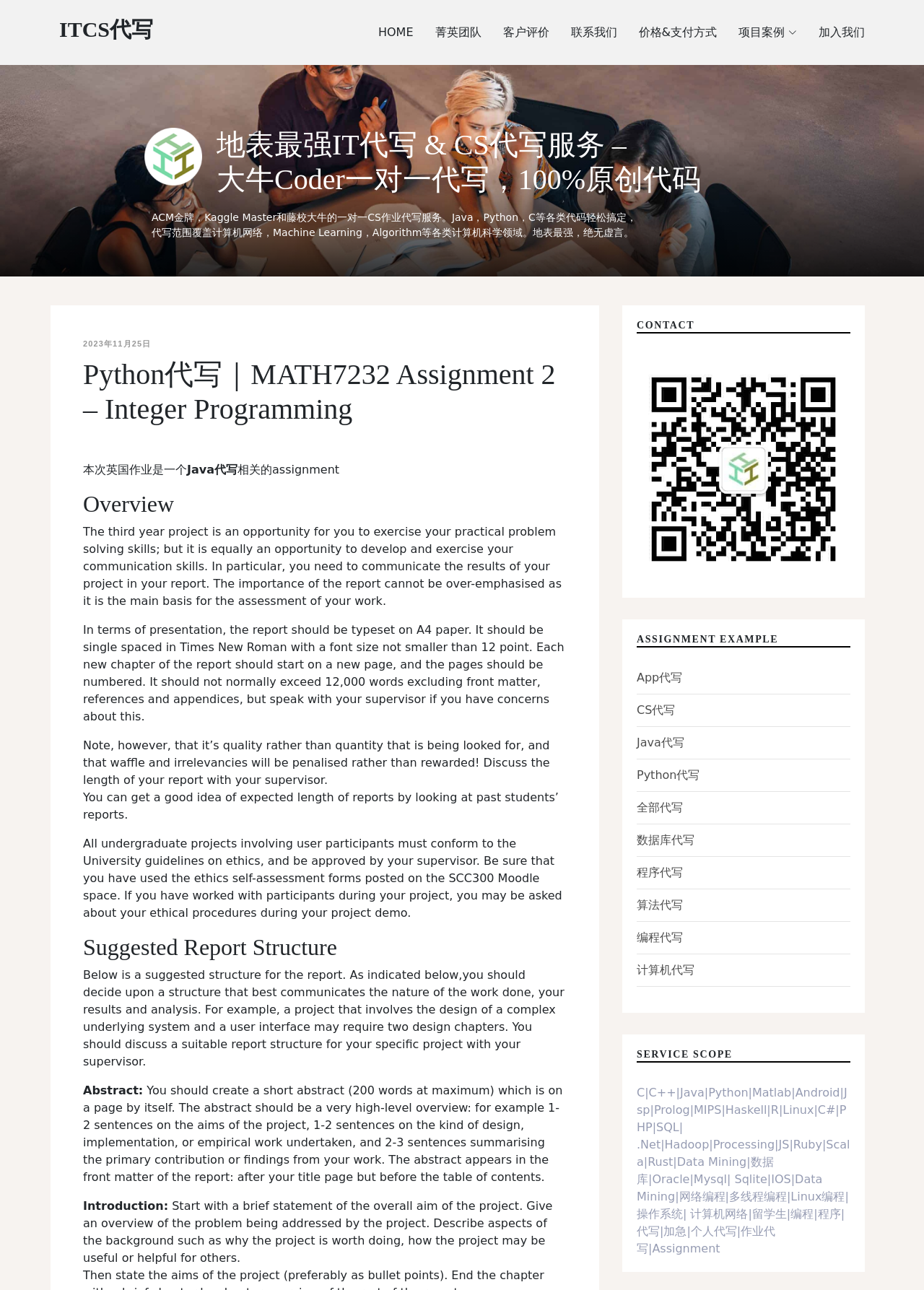What is the name of the service provider?
Using the information from the image, provide a comprehensive answer to the question.

The name of the service provider can be found in the top-left corner of the webpage, where it says 'Python代写｜MATH7232 Assignment 2 – Integer Programming - ITCS代写'.